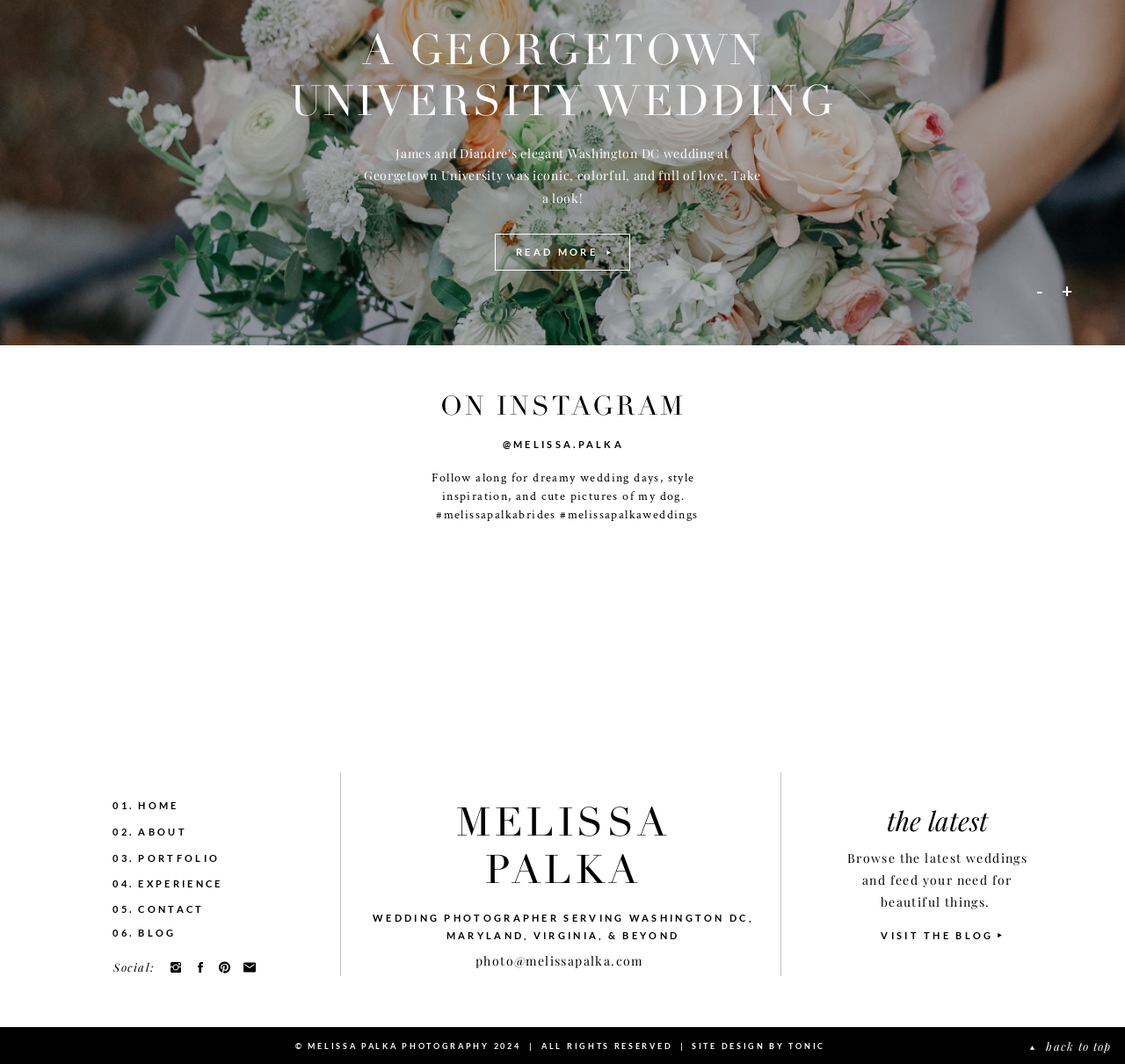Indicate the bounding box coordinates of the element that needs to be clicked to satisfy the following instruction: "Visit the blog". The coordinates should be four float numbers between 0 and 1, i.e., [left, top, right, bottom].

[0.775, 0.871, 0.891, 0.893]